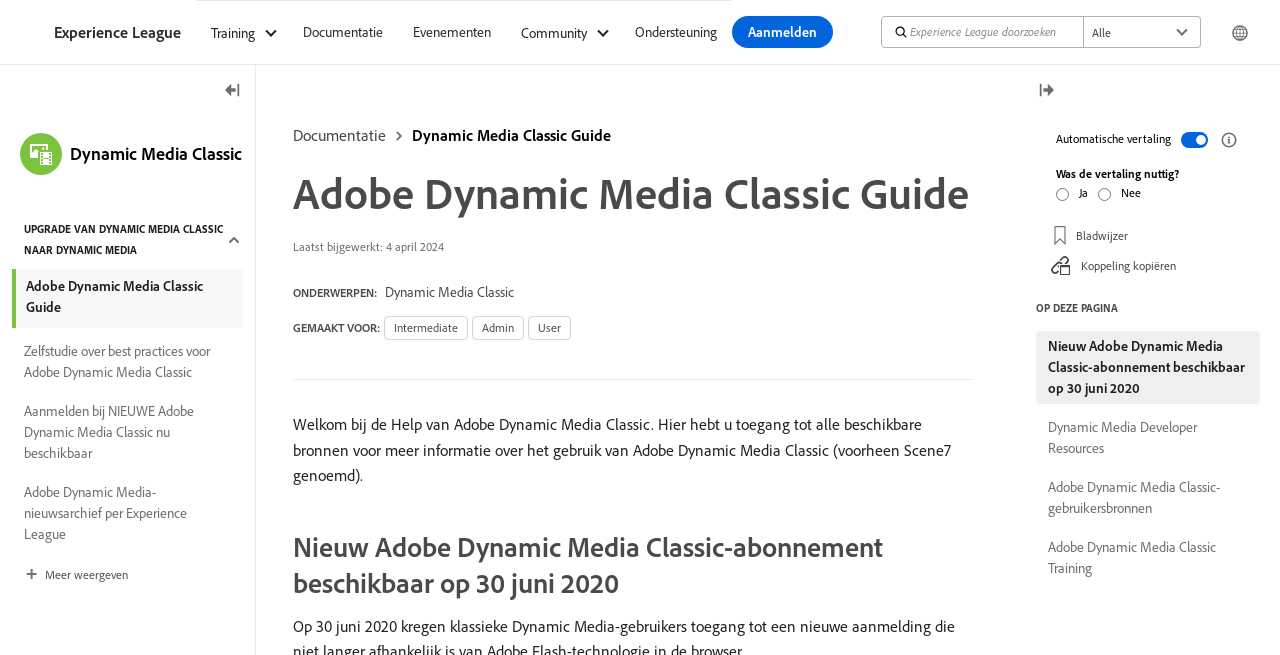Identify the bounding box coordinates of the region I need to click to complete this instruction: "Search for something".

[0.695, 0.025, 0.713, 0.074]